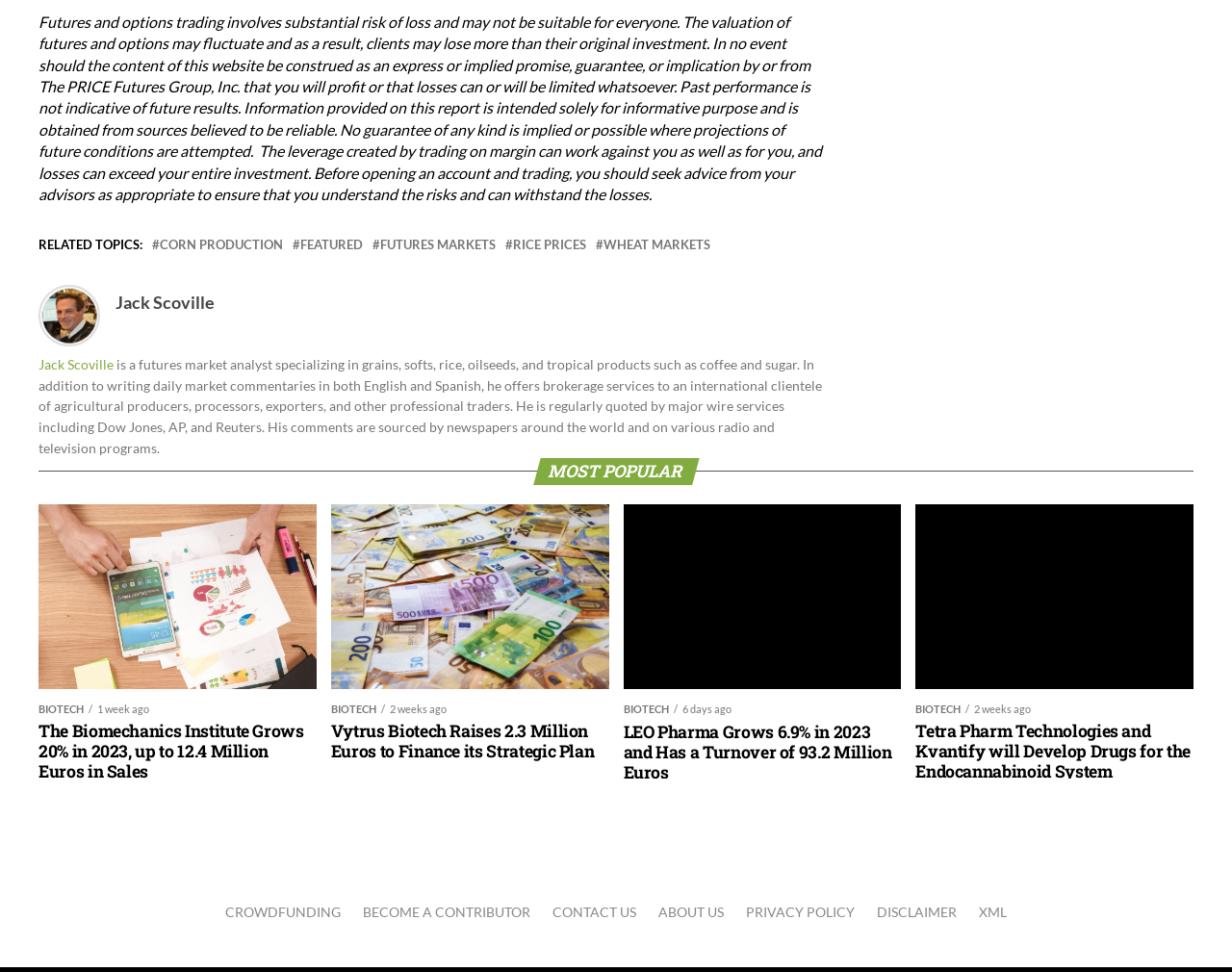Identify the bounding box coordinates of the part that should be clicked to carry out this instruction: "Read the disclaimer".

[0.712, 0.93, 0.777, 0.946]